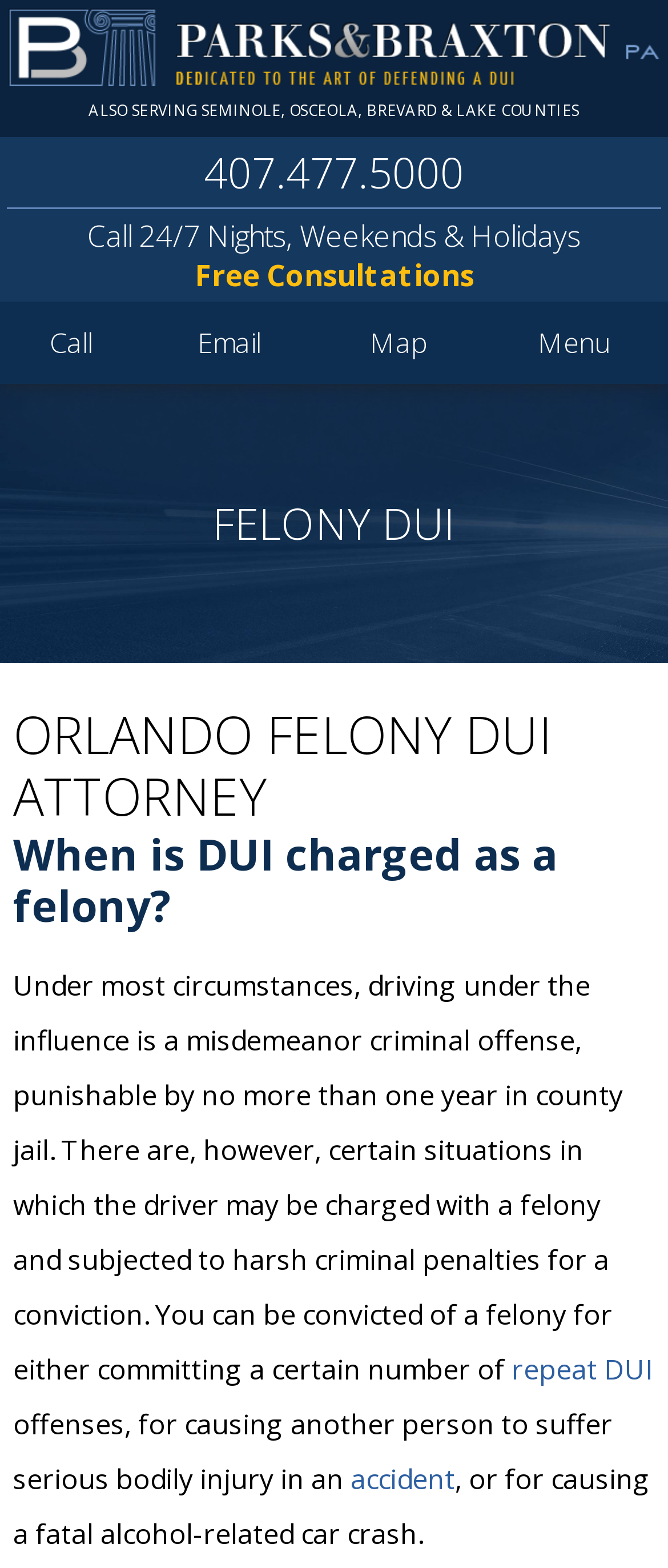What counties are also served by the law firm?
Ensure your answer is thorough and detailed.

The counties served by the law firm can be found in the top section of the webpage, where it is written in a static text format, 'ALSO SERVING SEMINOLE, OSCEOLA, BREVARD & LAKE COUNTIES'.